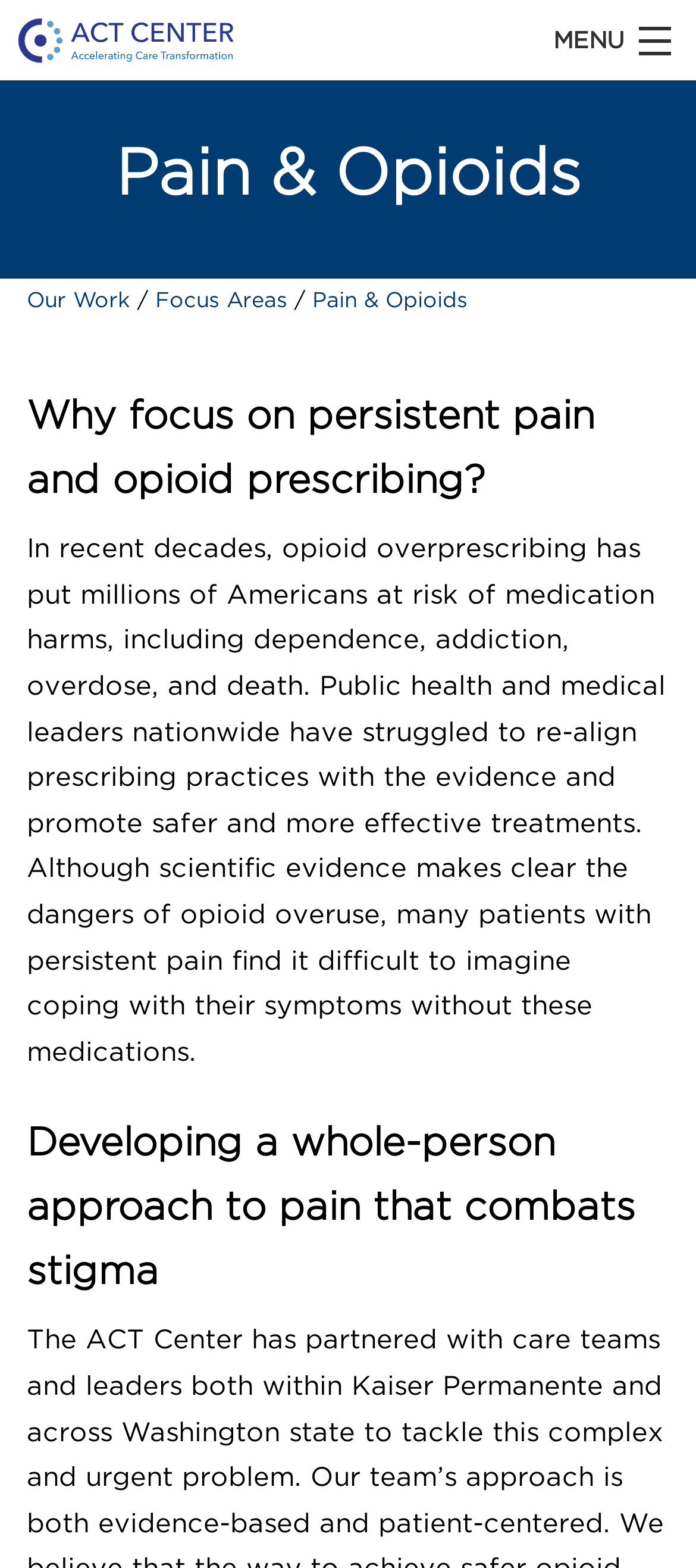Kindly determine the bounding box coordinates for the clickable area to achieve the given instruction: "Go to the ABOUT US page".

[0.0, 0.187, 1.0, 0.271]